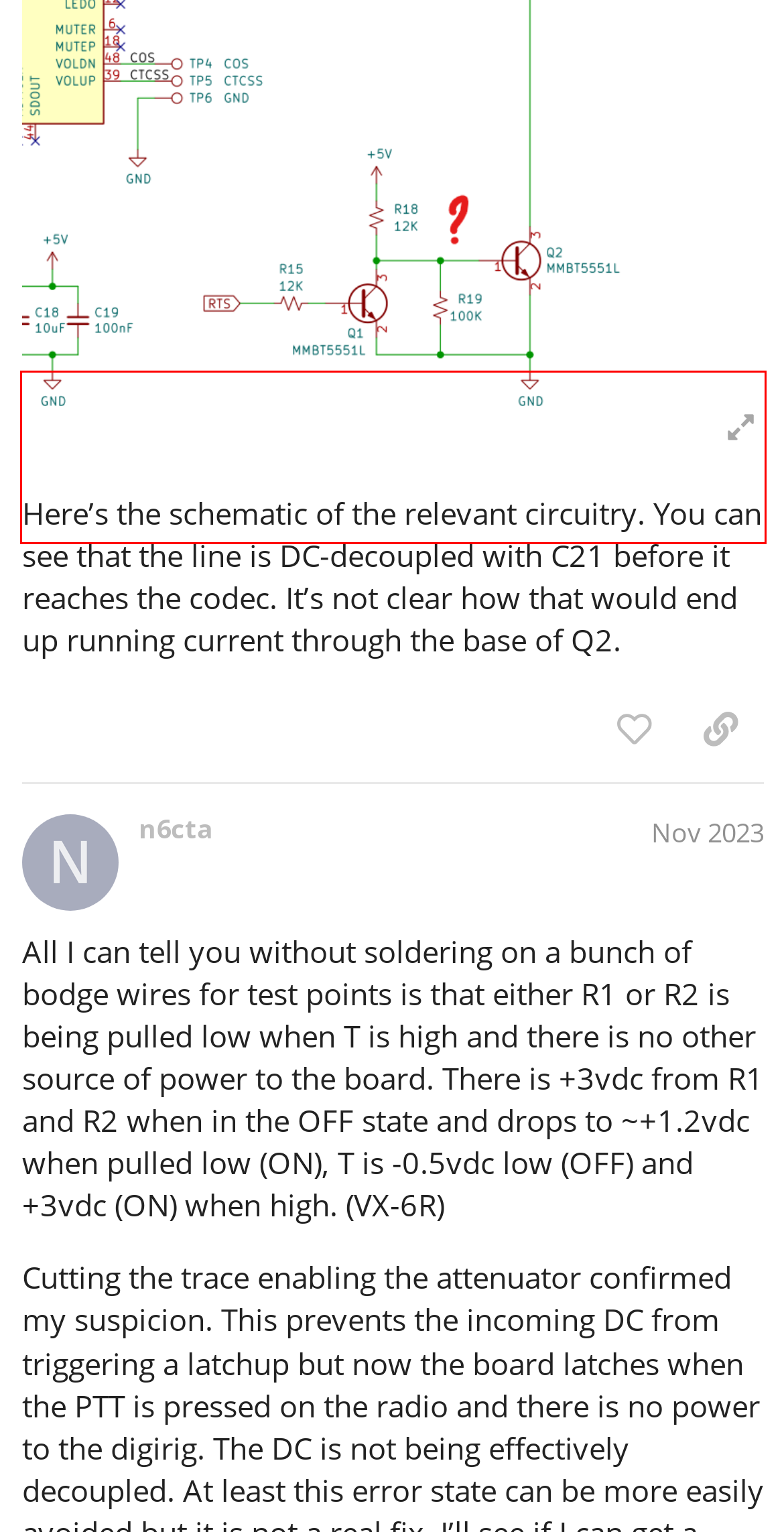Look at the provided screenshot of the webpage and perform OCR on the text within the red bounding box.

Yes. This is when powered down. I have it happening on FTM-400 and the FTM-500. The FT5D is when powered up, but this may be RF noise as mentioned in your troubleshooting guide, so ignore the FT5D.